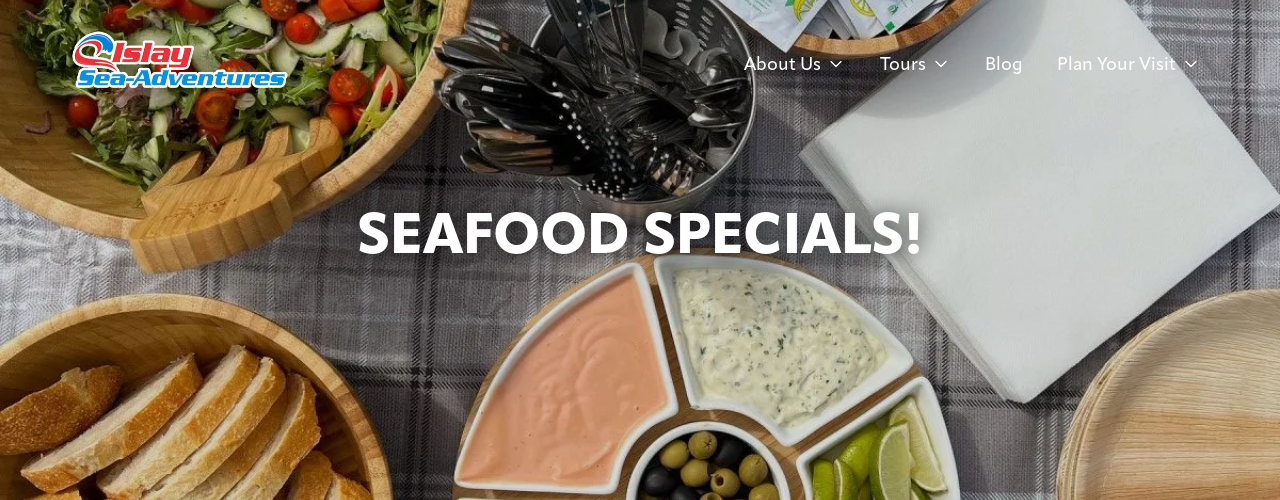What is emphasized by the text 'SEAFOOD SPECIALS!'?
Provide an in-depth and detailed answer to the question.

The caption states that the text 'SEAFOOD SPECIALS!' prominently displayed emphasizes the excitement surrounding the menu offerings, capturing the essence of an unforgettable culinary adventure on the picturesque Isle of Islay.